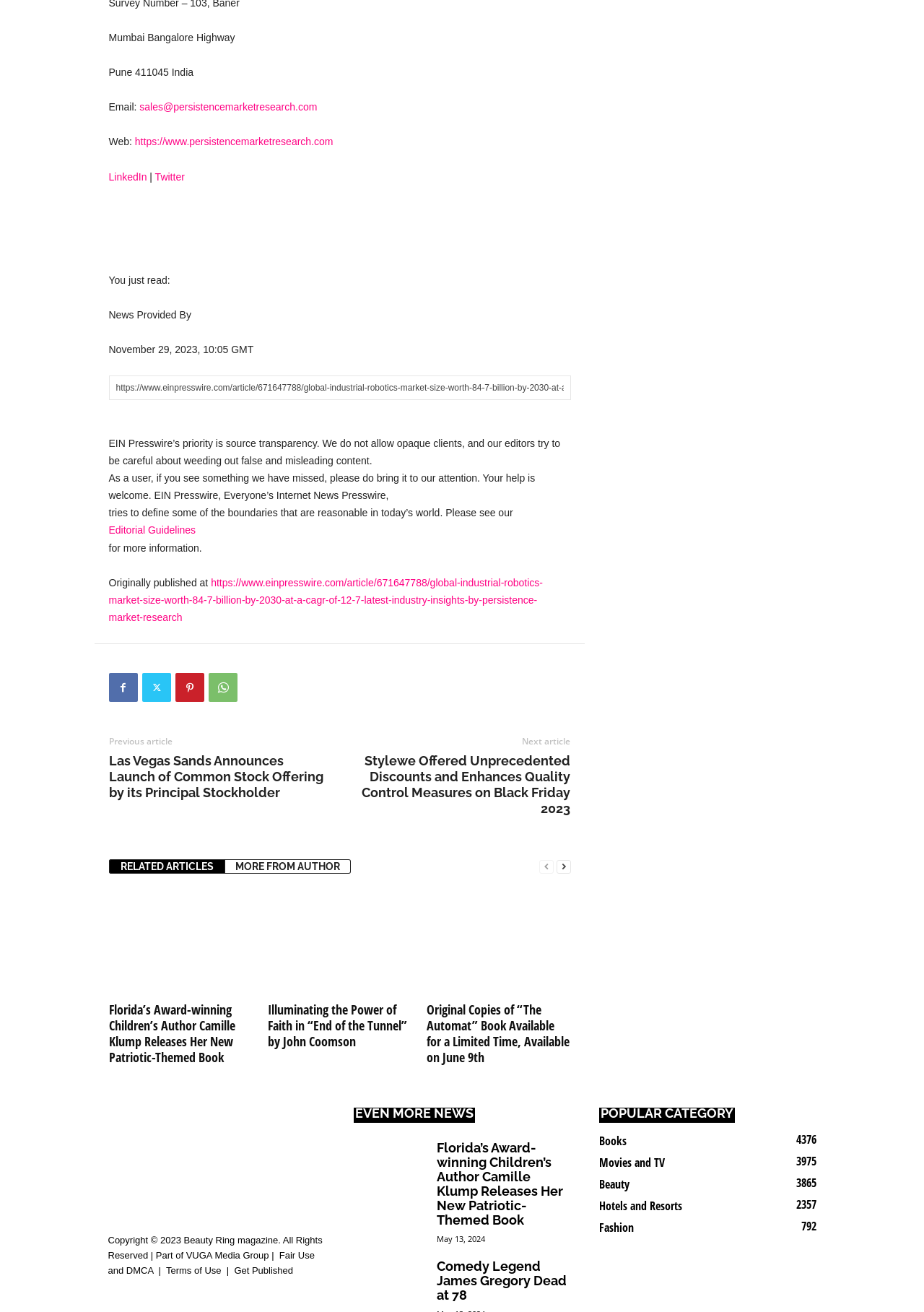Determine the bounding box coordinates for the UI element with the following description: "Hotels and Resorts2357". The coordinates should be four float numbers between 0 and 1, represented as [left, top, right, bottom].

[0.648, 0.913, 0.738, 0.925]